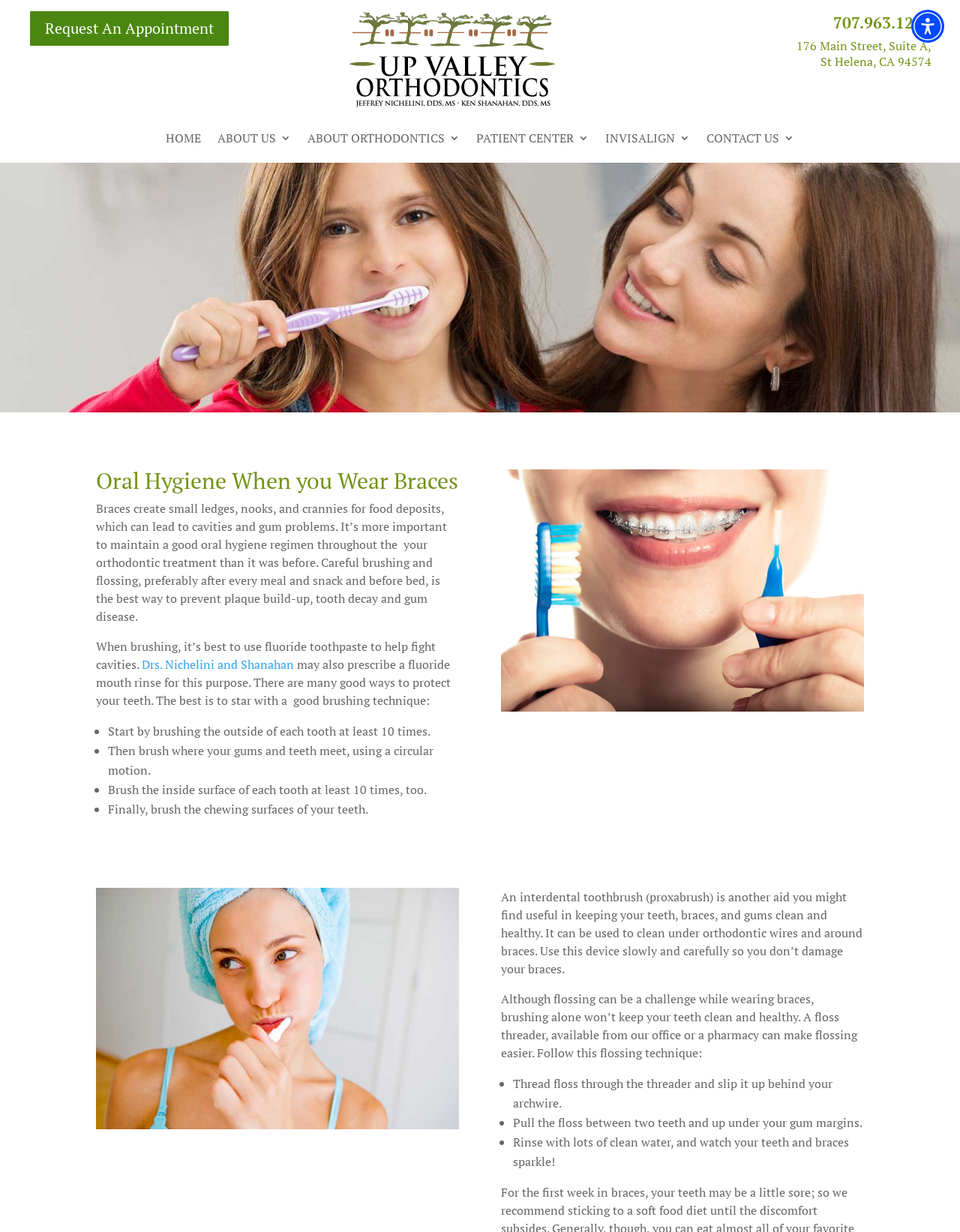Give a concise answer using only one word or phrase for this question:
How often should you brush your teeth when wearing braces?

After every meal and snack and before bed